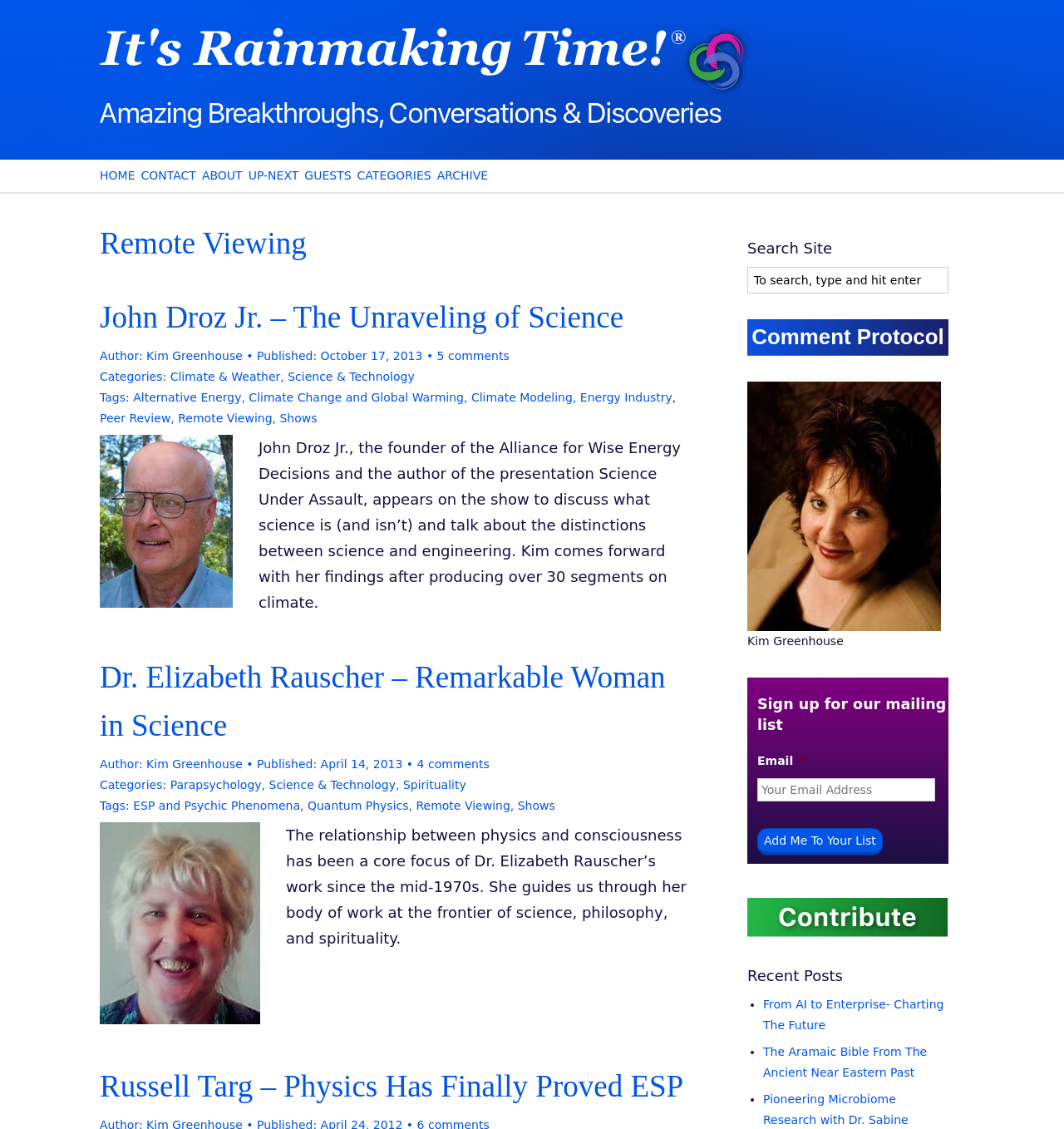Please find the bounding box coordinates in the format (top-left x, top-left y, bottom-right x, bottom-right y) for the given element description. Ensure the coordinates are floating point numbers between 0 and 1. Description: value="Add Me To Your List"

[0.712, 0.733, 0.829, 0.758]